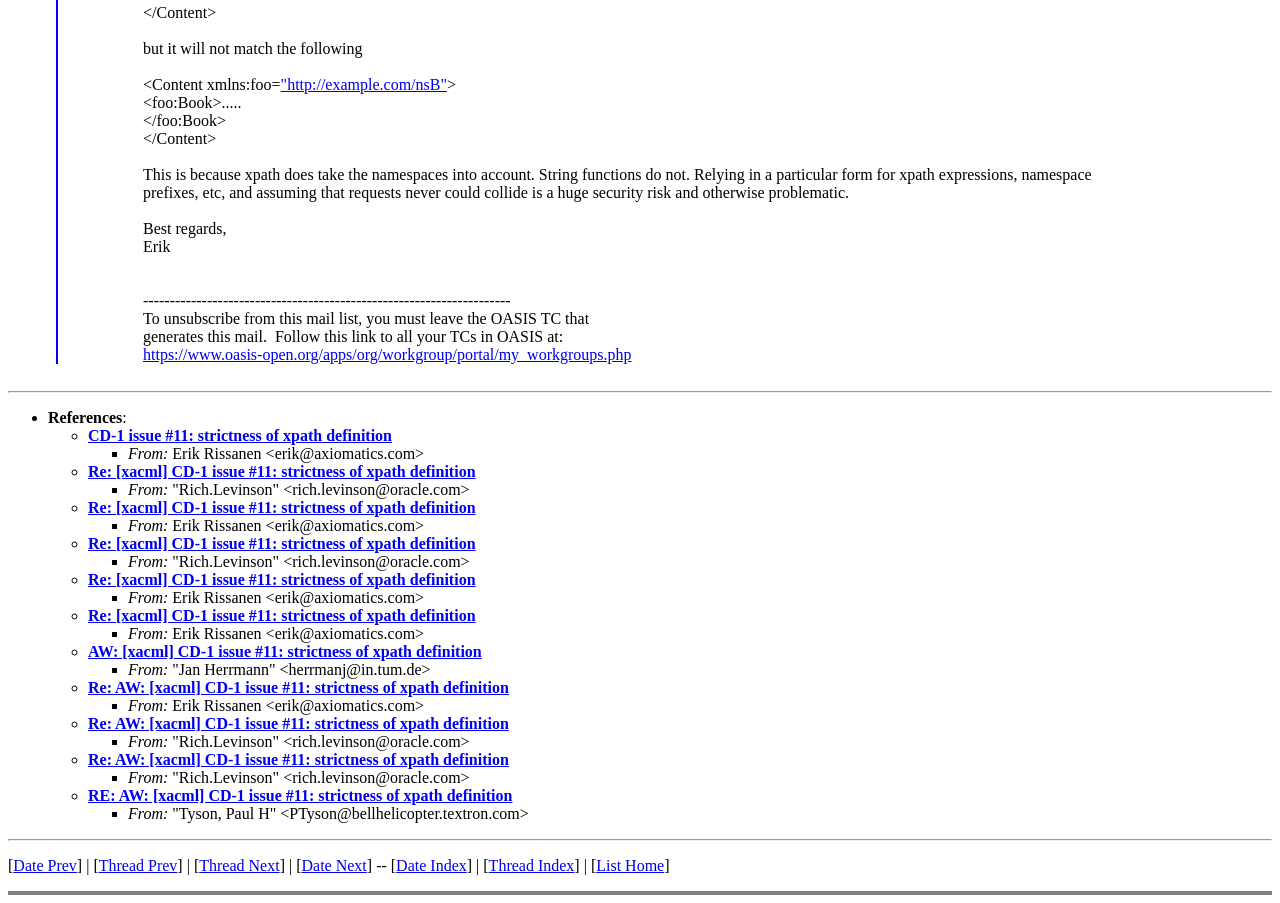Determine the bounding box coordinates of the clickable element to achieve the following action: 'Click on the link 'Re: [xacml] CD-1 issue #11: strictness of xpath definition''. Provide the coordinates as four float values between 0 and 1, formatted as [left, top, right, bottom].

[0.069, 0.513, 0.372, 0.531]